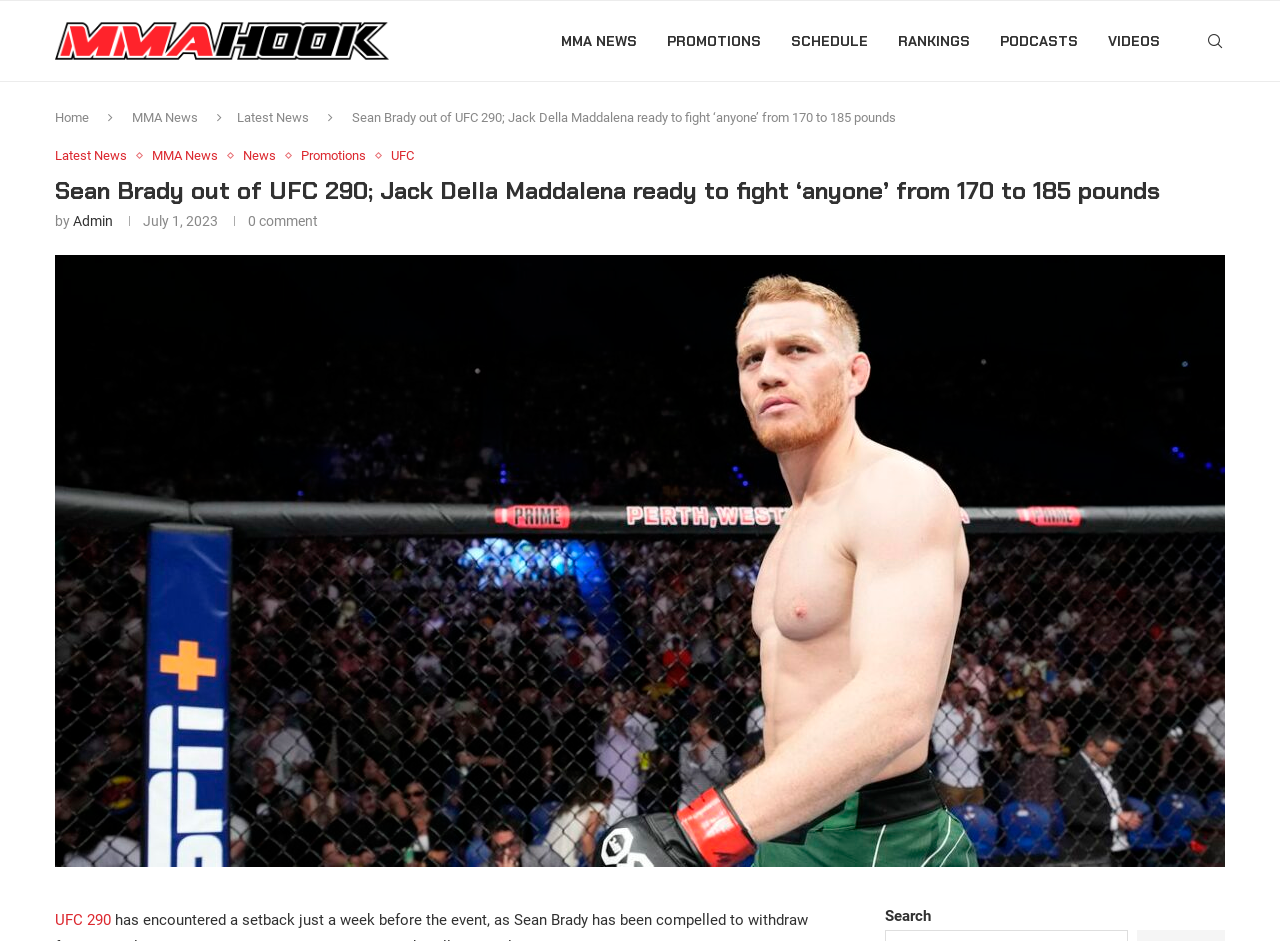Determine the bounding box coordinates of the clickable region to carry out the instruction: "Read latest news".

[0.185, 0.117, 0.241, 0.133]